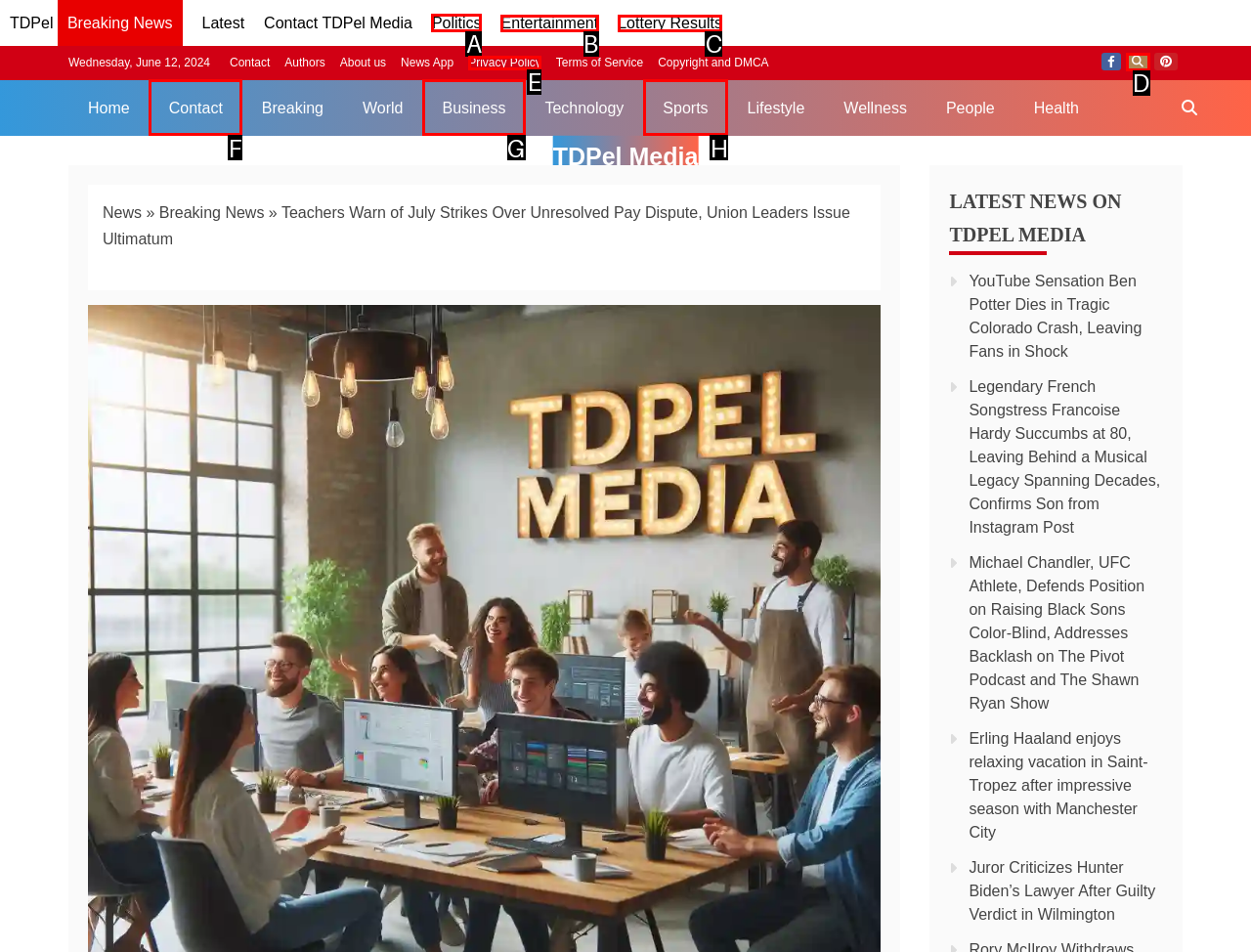Given the task: Leave a comment on the 'Lo and Behold: Reveries of the Connected World (DVD)' post, point out the letter of the appropriate UI element from the marked options in the screenshot.

None